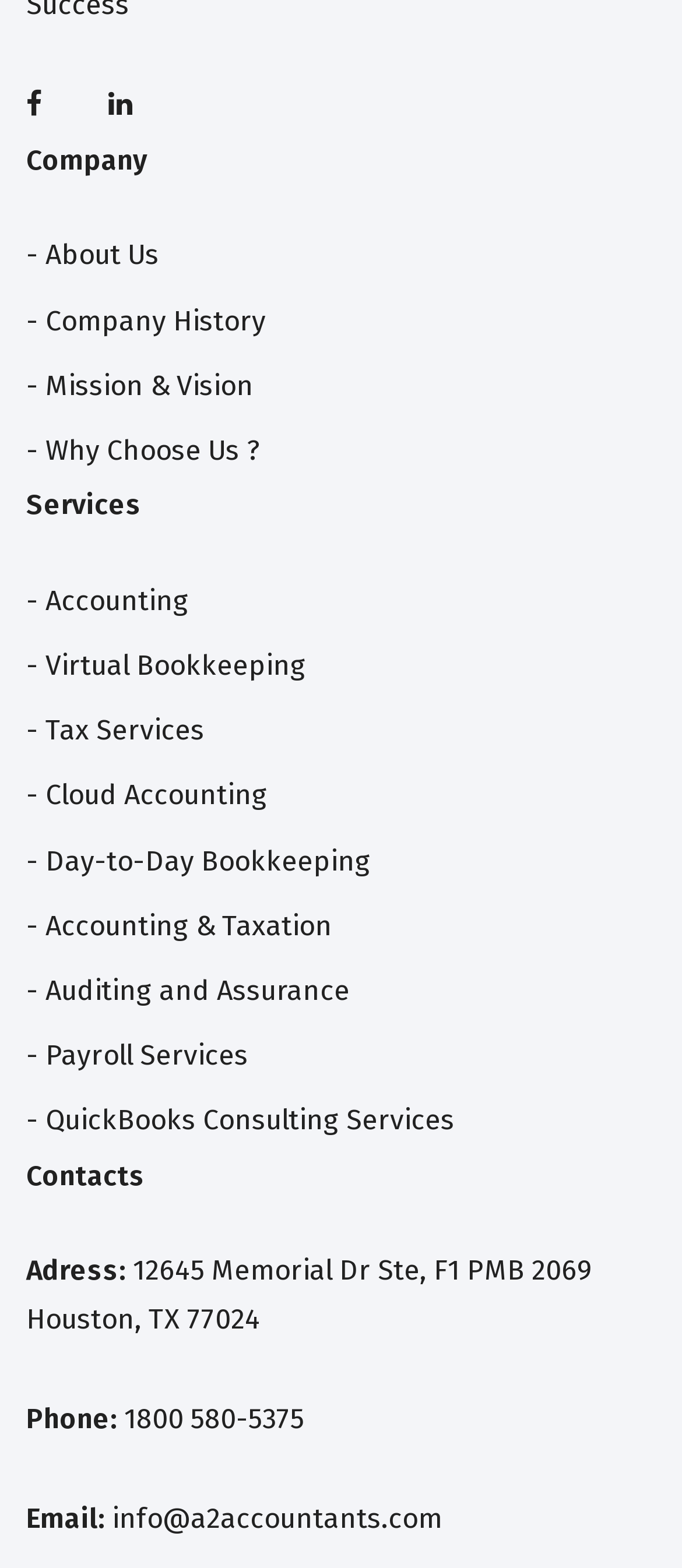Please find the bounding box coordinates of the clickable region needed to complete the following instruction: "View Accounting services". The bounding box coordinates must consist of four float numbers between 0 and 1, i.e., [left, top, right, bottom].

[0.038, 0.372, 0.277, 0.393]